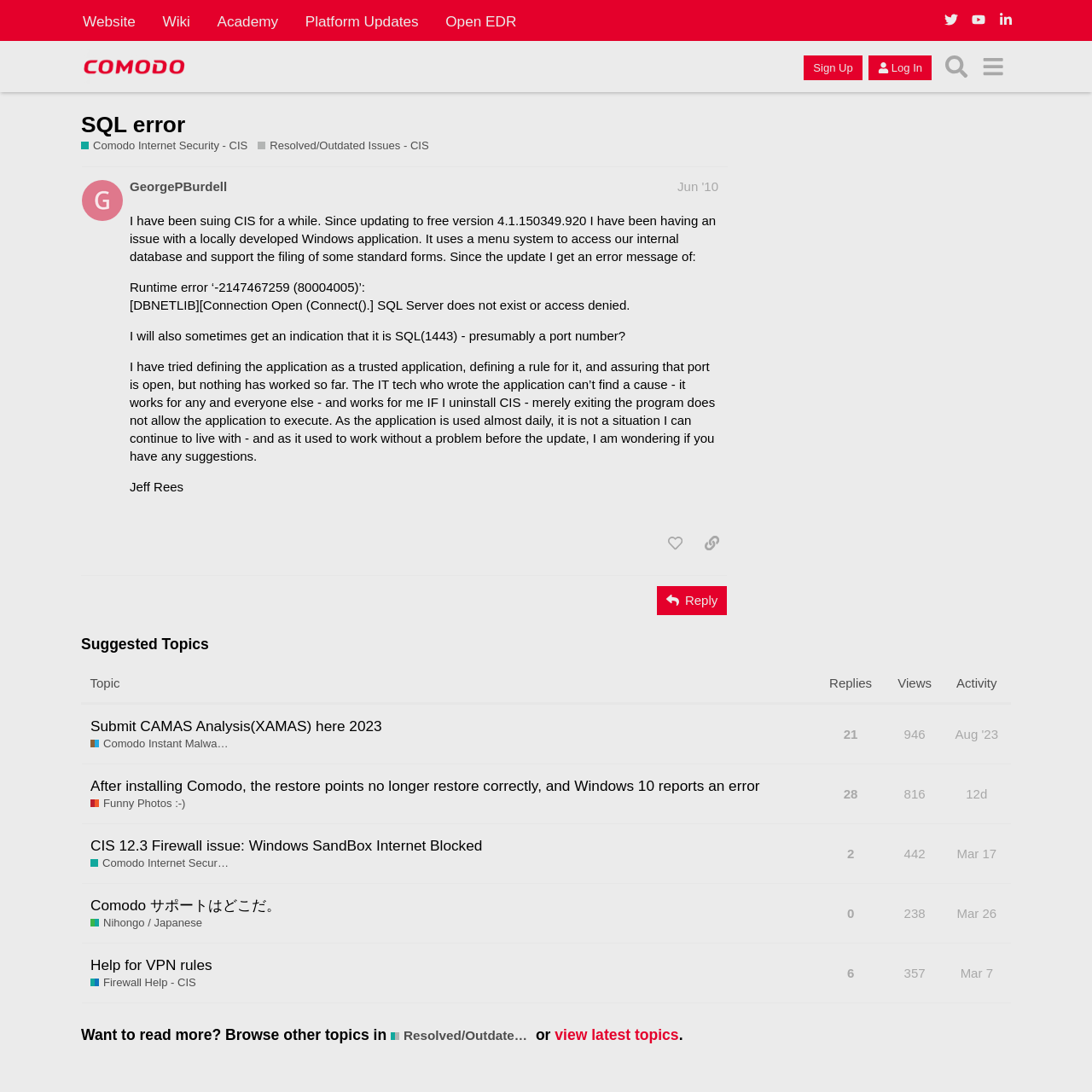Can you look at the image and give a comprehensive answer to the question:
What is the name of the application mentioned in the post?

I found the answer by reading the static text element with the application name, which is a child of the region element with the role 'post #1 by @GeorgePBurdell'.